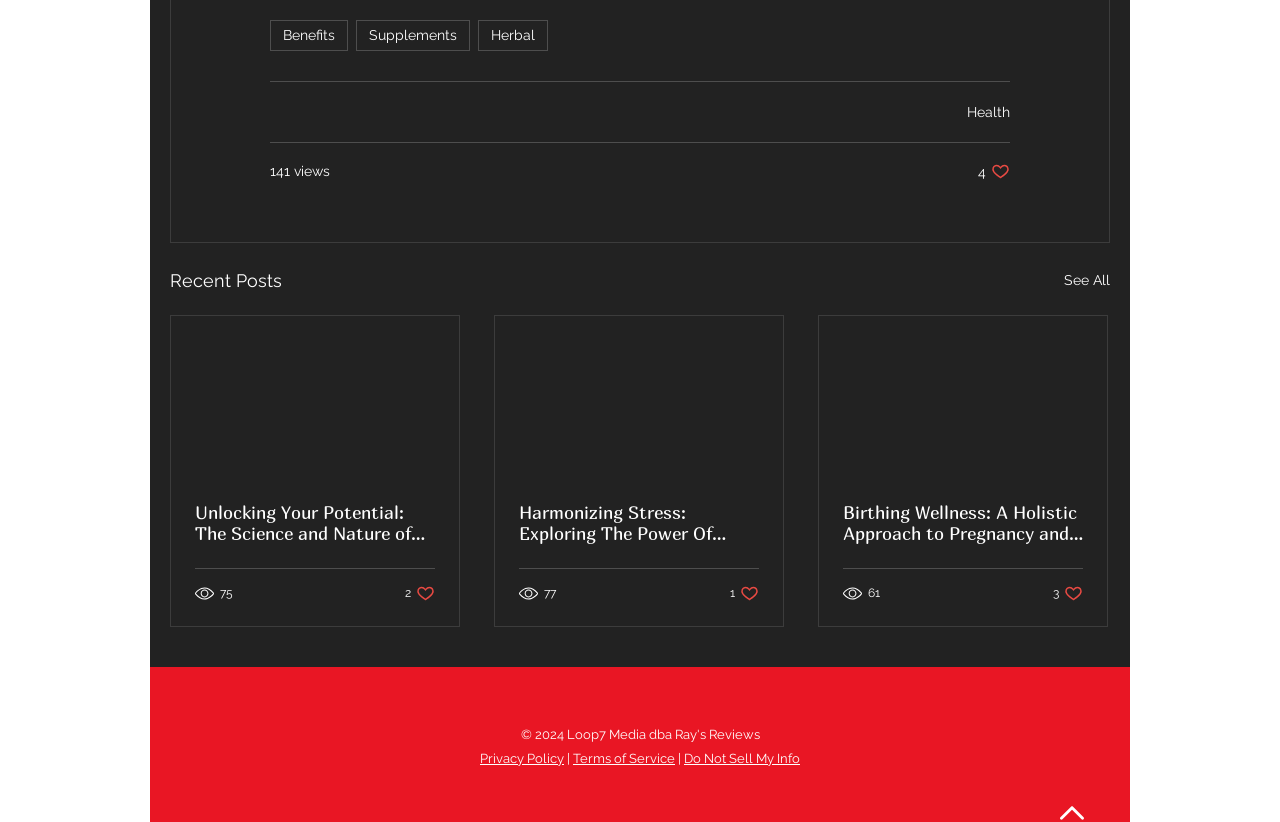Answer the question using only a single word or phrase: 
What is the purpose of the link at the bottom of the page?

Back to top